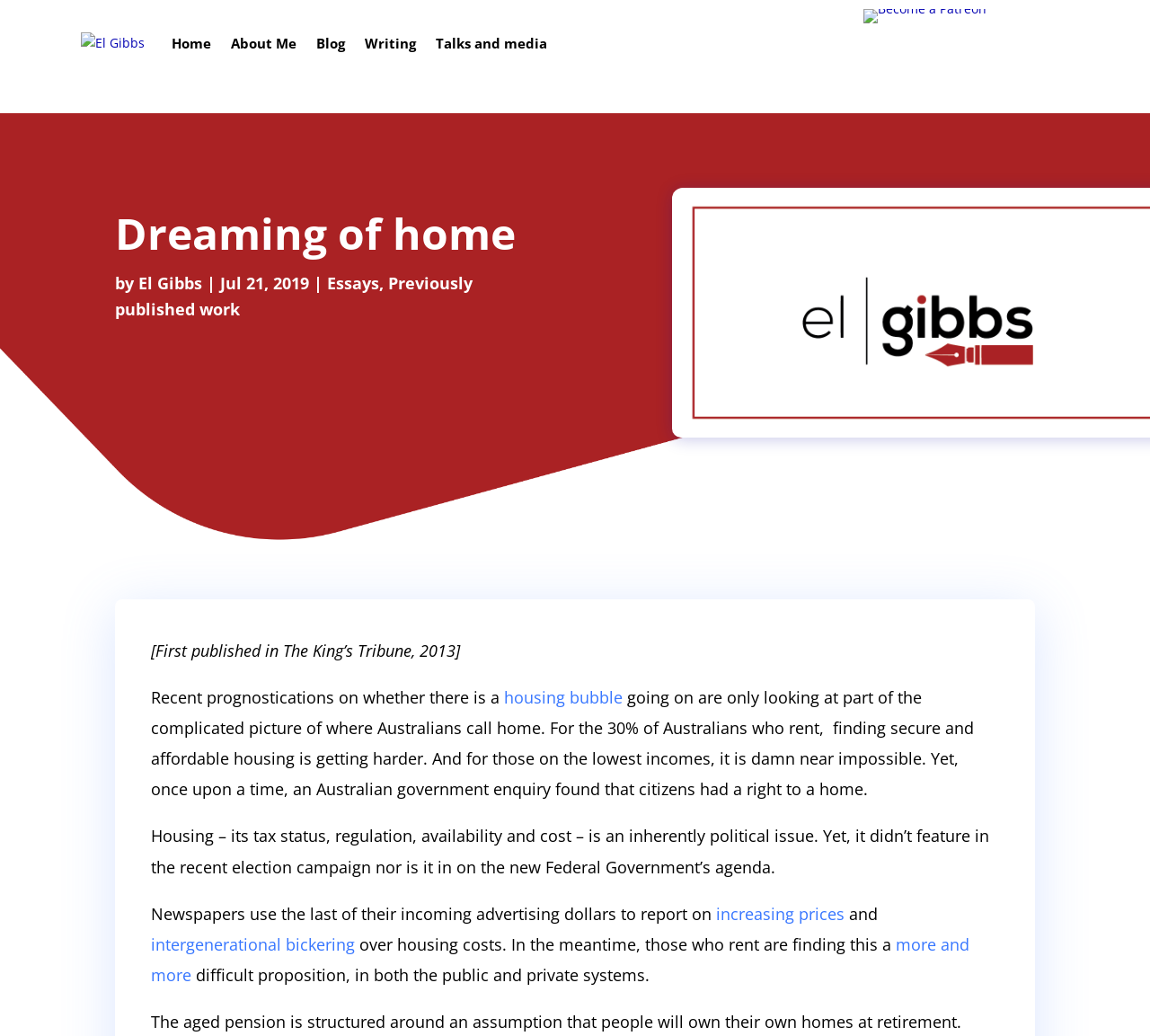Examine the image and give a thorough answer to the following question:
What is the topic of the article?

The topic of the article can be determined by reading the main content of the article, which discusses issues related to housing, such as affordability, regulation, and availability.